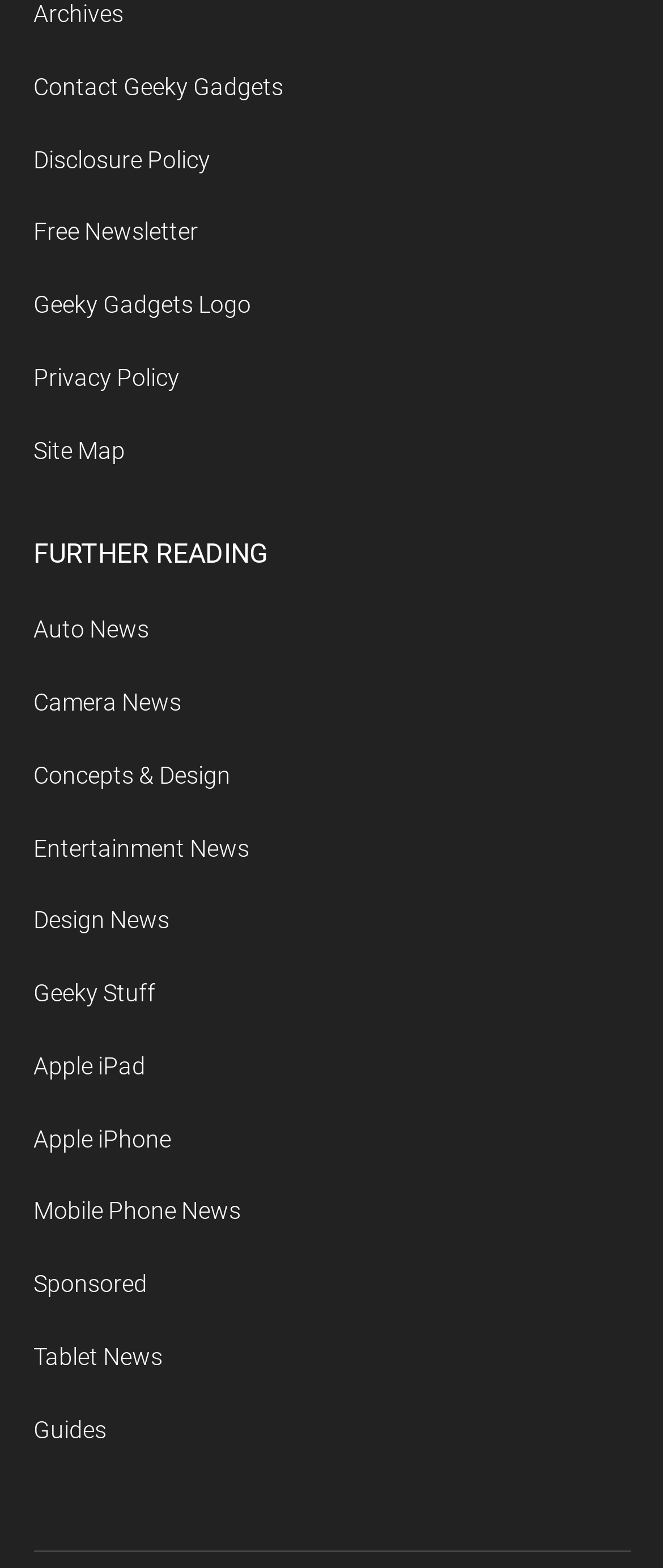Using floating point numbers between 0 and 1, provide the bounding box coordinates in the format (top-left x, top-left y, bottom-right x, bottom-right y). Locate the UI element described here: Apple iPhone

[0.05, 0.717, 0.258, 0.735]